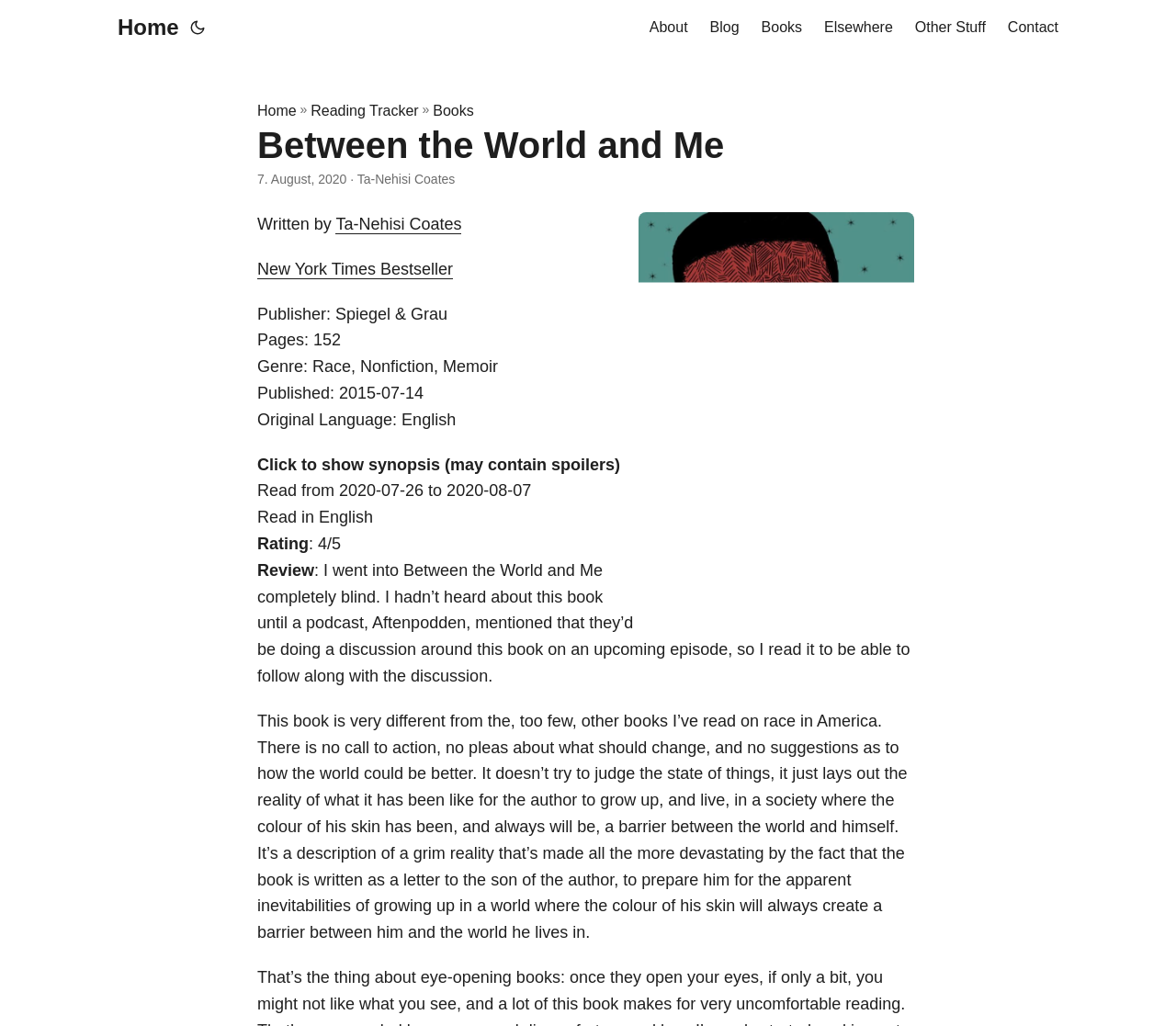How many pages does the book have?
Based on the image, respond with a single word or phrase.

152